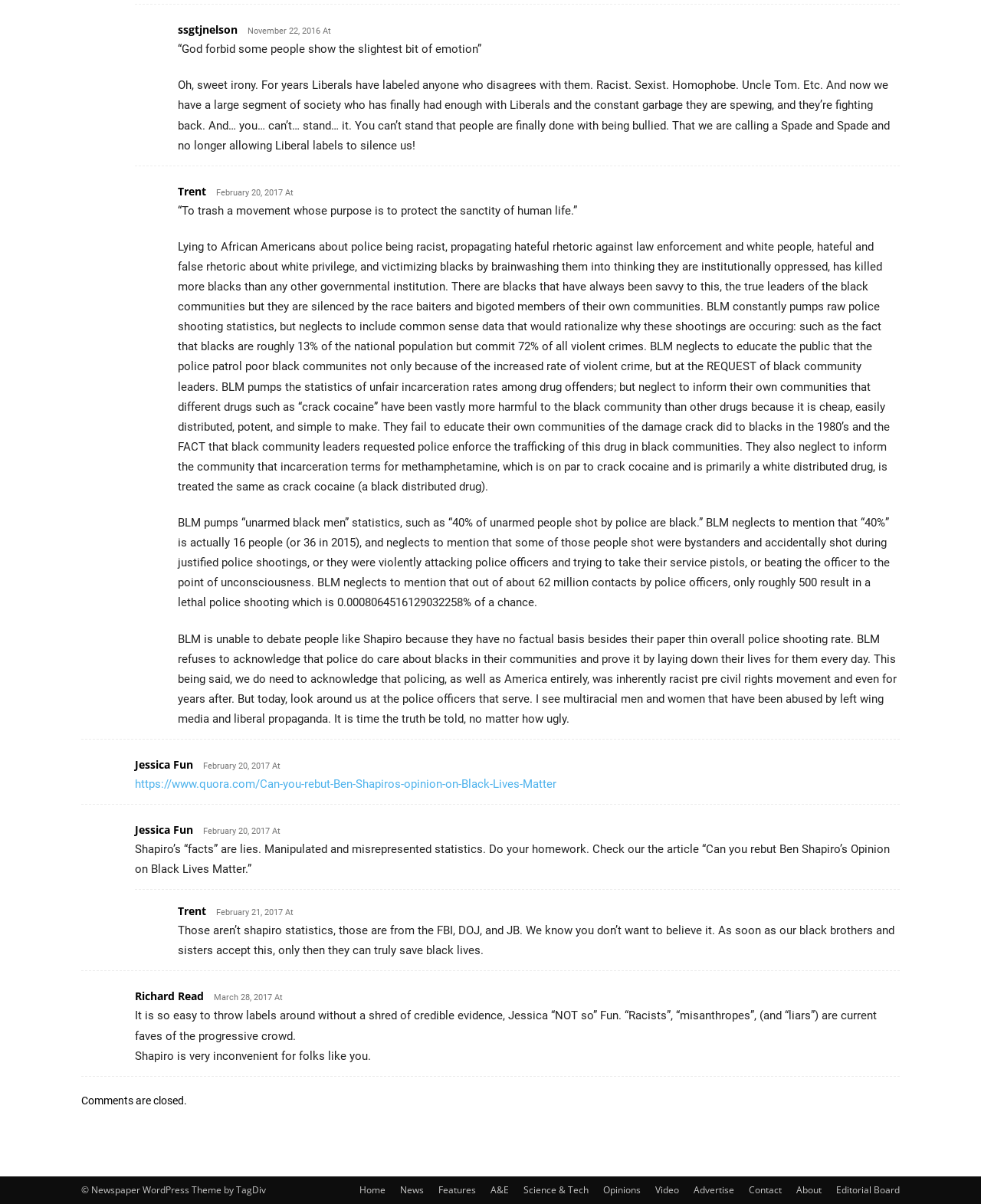Please identify the bounding box coordinates of the area that needs to be clicked to follow this instruction: "Check the comment by Jessica Fun".

[0.083, 0.628, 0.917, 0.66]